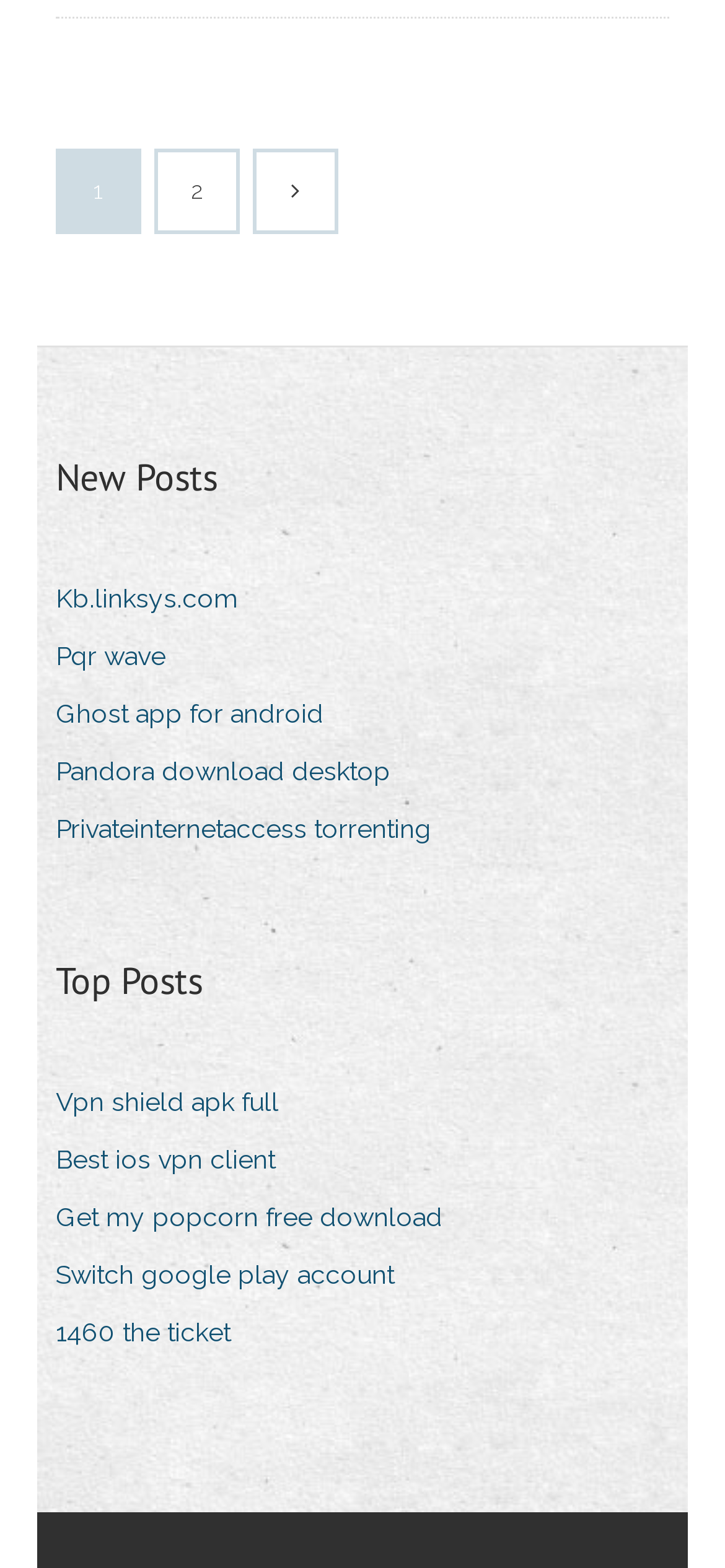Please respond in a single word or phrase: 
What is the category of the first post?

New Posts